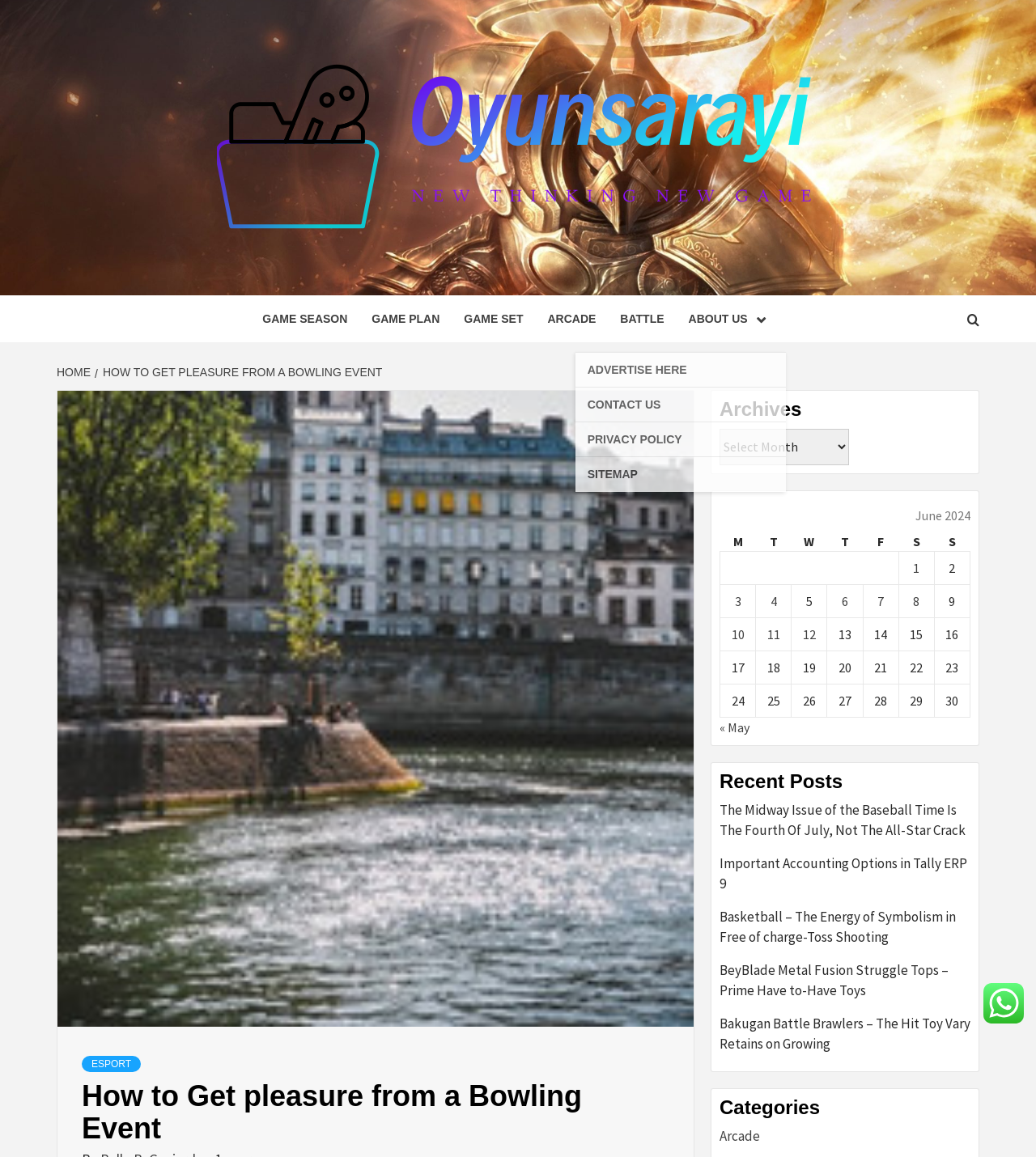Provide an in-depth caption for the contents of the webpage.

This webpage is about "How to Get pleasure from a Bowling Event" by Oyunsarayi. At the top, there is a logo and a link to Oyunsarayi, followed by a heading "NEW THINKING NEW GAME". Below this, there are six links to different game-related categories: "GAME SEASON", "GAME PLAN", "GAME SET", "ARCADE", "BATTLE", and "ABOUT US".

On the left side, there is a navigation menu with a breadcrumb trail showing the current page's location. The breadcrumb trail consists of a "HOME" link and a link to the current page's title. Below the breadcrumb trail, there is a heading "Archives" and a combobox with the same label. 

The main content of the page is a table with a caption "June 2024". The table has seven columns labeled "M", "T", "W", "T", "F", "S", and "S". Each row in the table represents a day in June 2024, with links to posts published on that day. There are 30 rows in total, one for each day of the month.

Below the table, there is a navigation menu for previous and next months, with a link to "« May" and a static text indicating the current month. 

Finally, there are two more headings: "Recent Posts" and two links to recent posts, titled "The Midway Issue of the Baseball Time Is The Fourth Of July, Not The All-Star Crack" and "Important Accounting Options in Tally ERP 9".